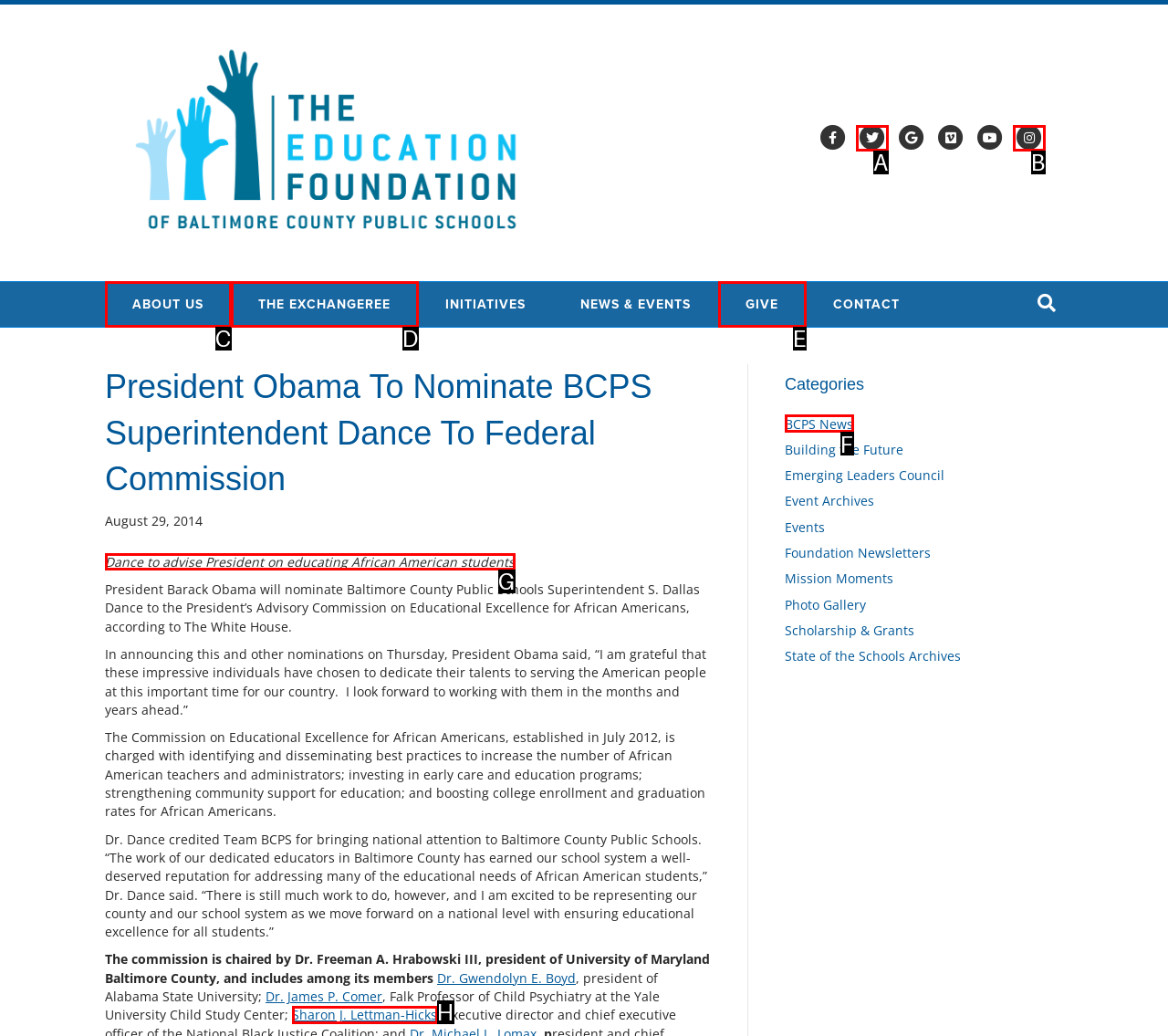Tell me which element should be clicked to achieve the following objective: Read about the President’s Advisory Commission on Educational Excellence
Reply with the letter of the correct option from the displayed choices.

G